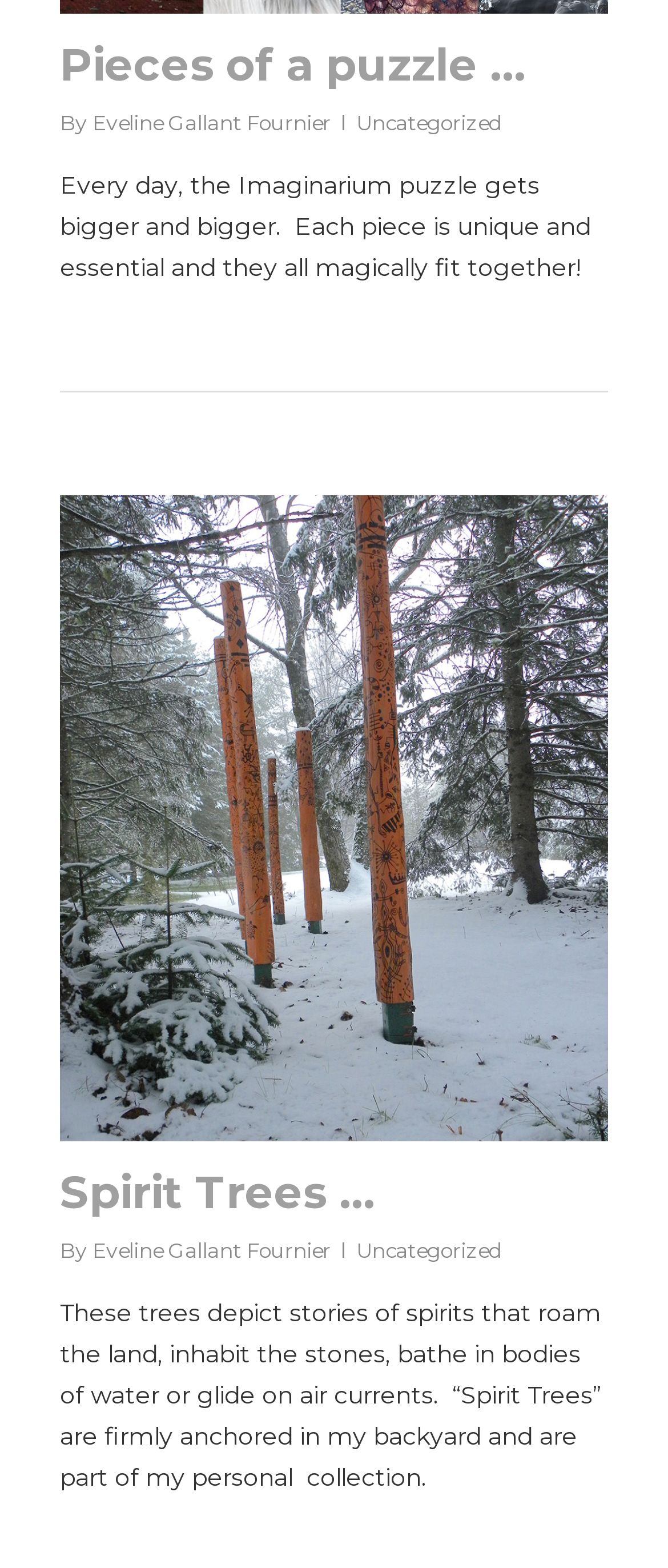How many links are under the first heading?
Using the image provided, answer with just one word or phrase.

2